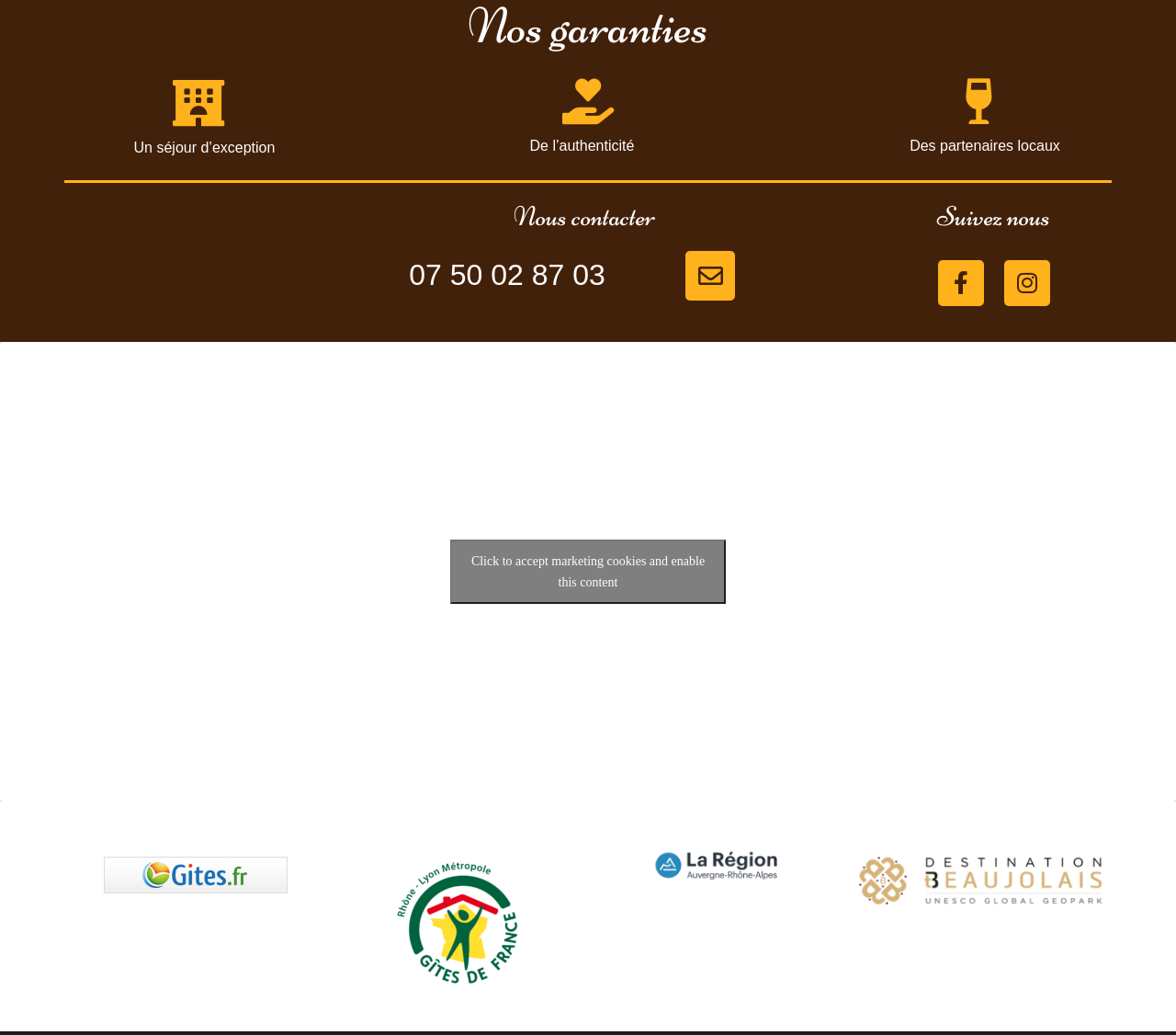Please answer the following query using a single word or phrase: 
What region is the webpage related to?

Rhone Alpes